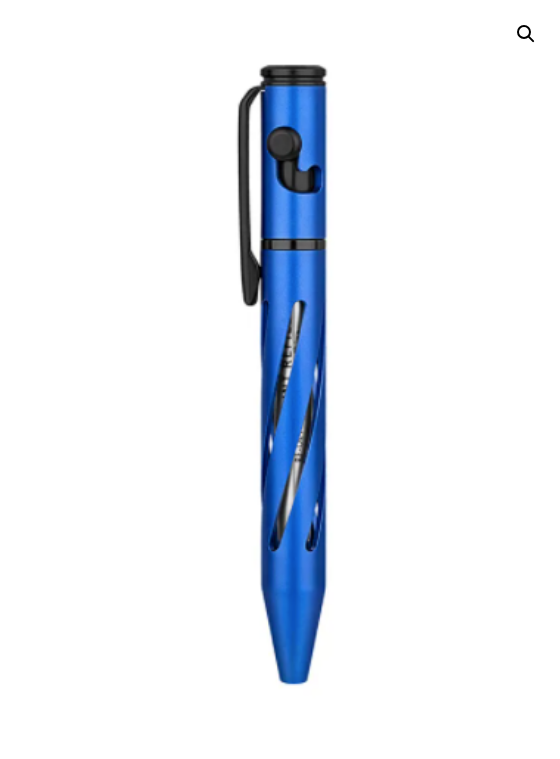What is the primary material of the Olight OPen Mini's body?
With the help of the image, please provide a detailed response to the question.

The caption explicitly states that the Olight OPen Mini has a 'sleek aluminum body', indicating that the primary material used to construct the body is aluminum.